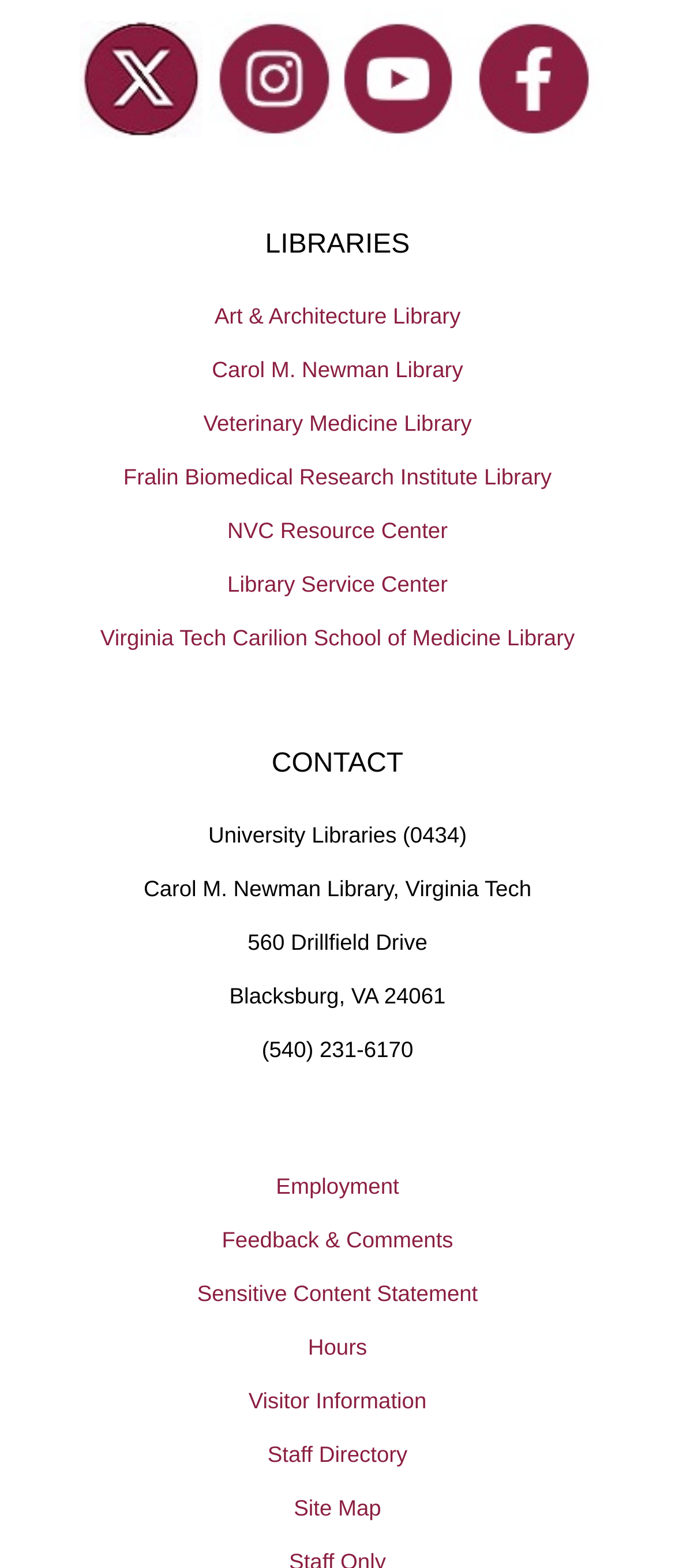Provide the bounding box coordinates of the UI element this sentence describes: "Art & Architecture Library".

[0.0, 0.184, 1.0, 0.218]